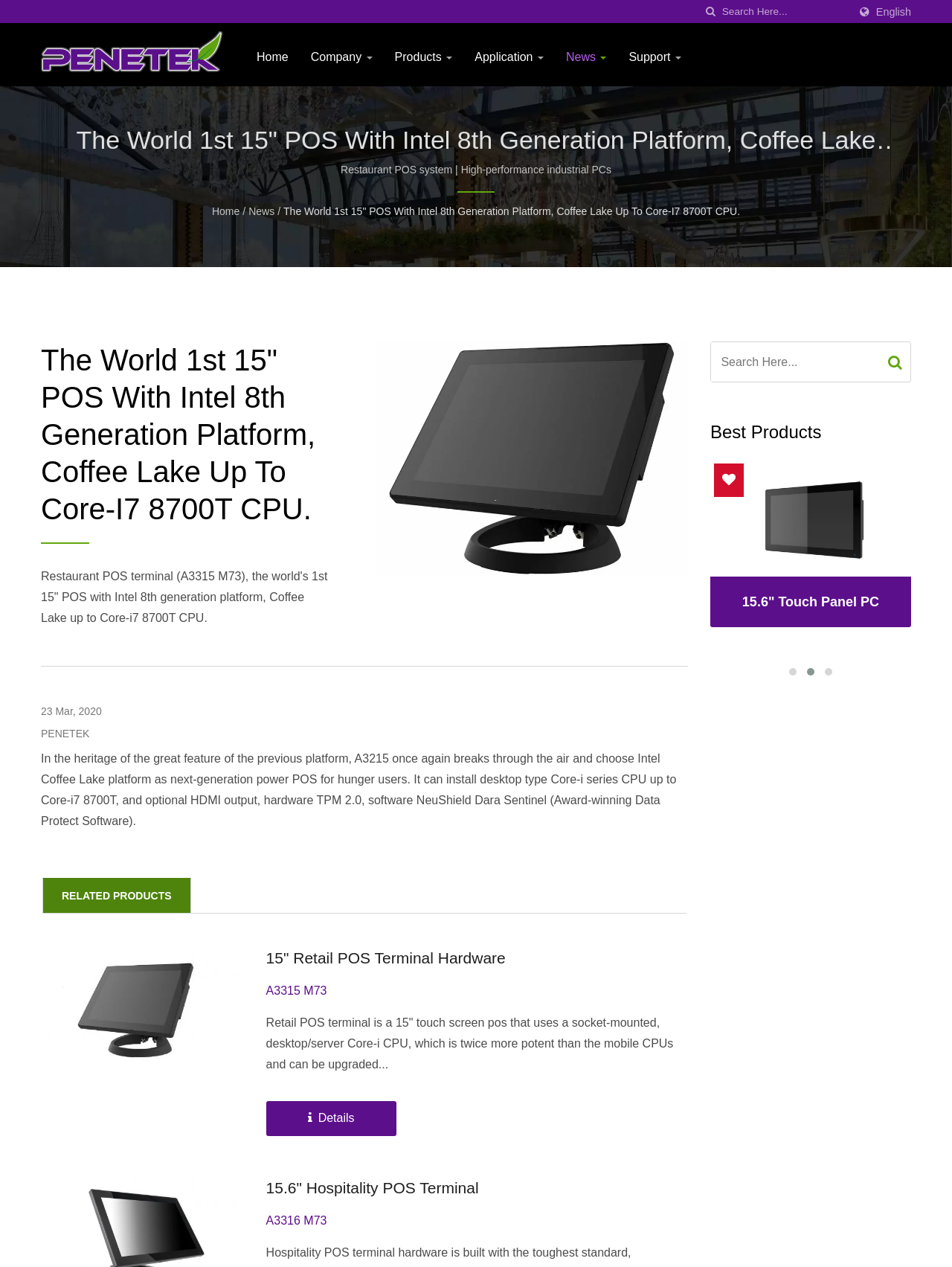Please find the bounding box coordinates of the element's region to be clicked to carry out this instruction: "Search for products".

[0.758, 0.004, 0.891, 0.015]